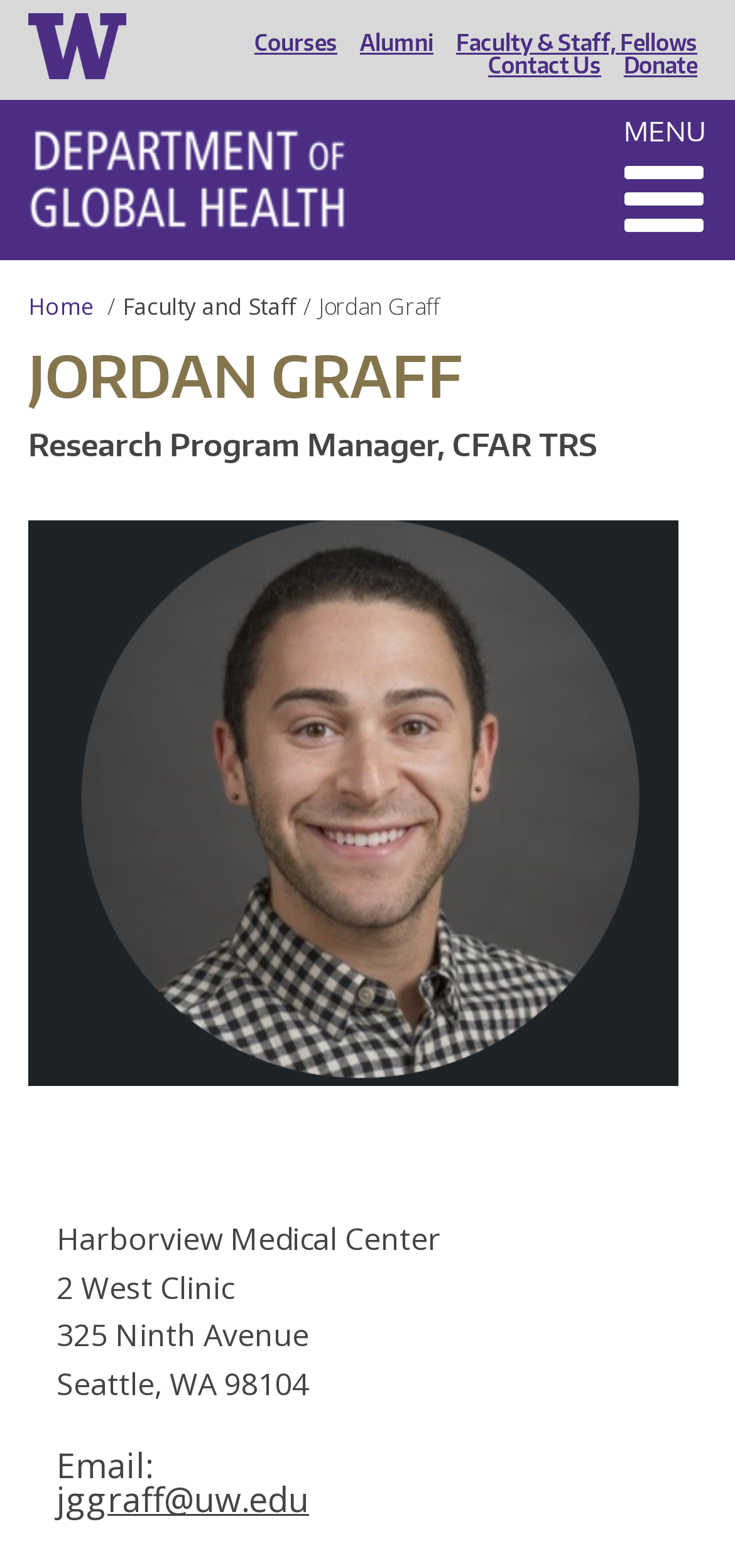How many links are in the header menu?
Please answer the question with as much detail and depth as you can.

I counted the number of links in the header menu section, which includes links to 'Courses', 'Alumni', 'Faculty & Staff, Fellows', 'Contact Us', and 'Donate'.